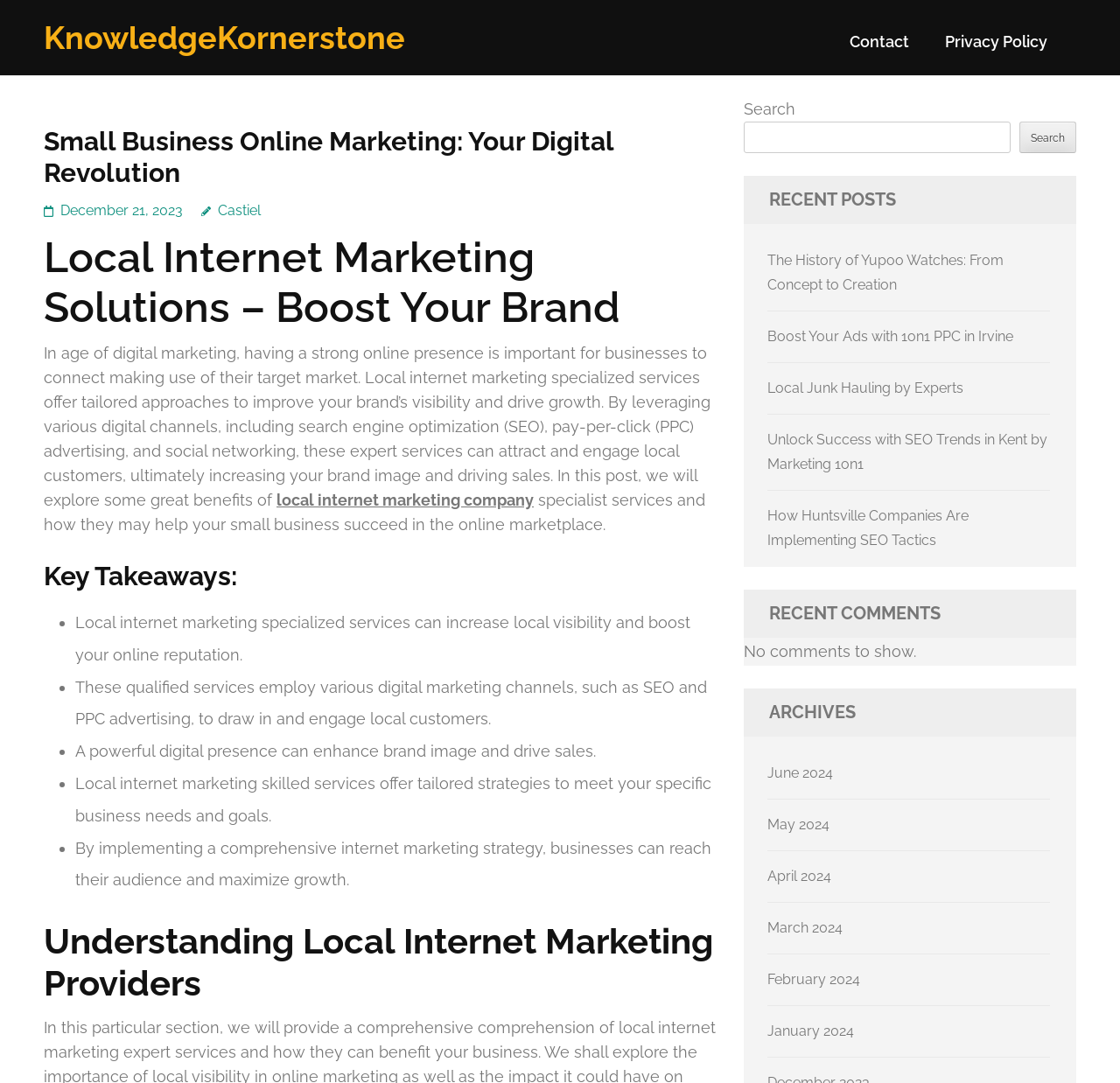Describe all the visual and textual components of the webpage comprehensively.

The webpage is about Small Business Online Marketing, specifically focusing on local internet marketing solutions. At the top, there is a header section with a title "Small Business Online Marketing: Your Digital Revolution" and a link to "KnowledgeKornerstone" on the left, followed by links to "Contact" and "Privacy Policy" on the right.

Below the header, there is a section with a heading "Local Internet Marketing Solutions – Boost Your Brand" that discusses the importance of having a strong online presence for businesses. The text explains how local internet marketing specialized services can help improve a brand's visibility and drive growth by leveraging various digital channels.

The section is followed by a list of "Key Takeaways" that summarizes the benefits of local internet marketing services, including increasing local visibility, employing various digital marketing channels, enhancing brand image, and driving sales.

Further down, there is a section titled "Understanding Local Internet Marketing Providers" that appears to be a continuation of the discussion on local internet marketing.

On the right side of the page, there is a search bar with a button labeled "Search". Below the search bar, there are sections for "RECENT POSTS", "RECENT COMMENTS", and "ARCHIVES". The "RECENT POSTS" section lists several links to recent articles, while the "RECENT COMMENTS" section indicates that there are no comments to show. The "ARCHIVES" section lists links to monthly archives from June 2024 to January 2024.